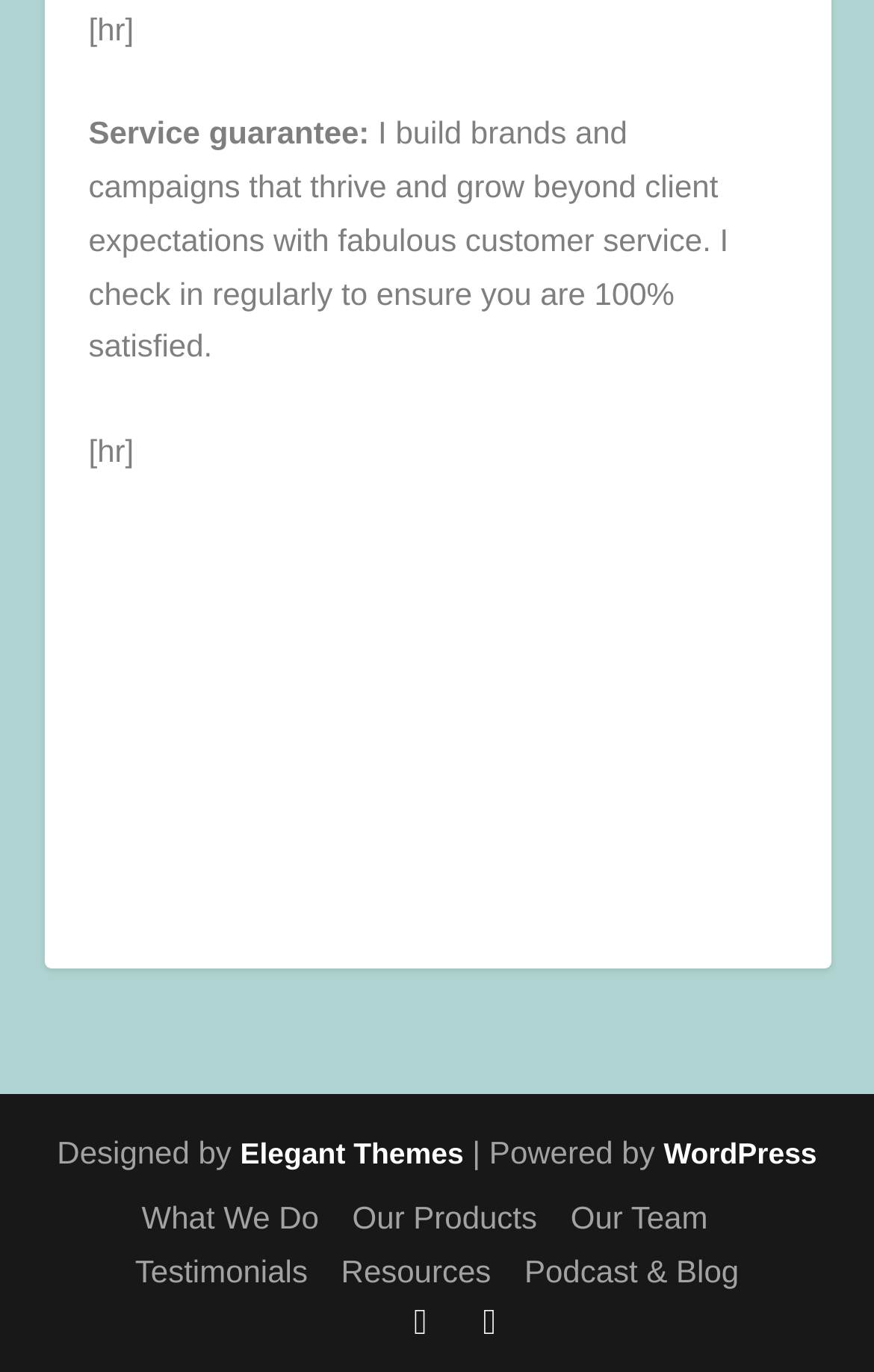Please find the bounding box coordinates of the element's region to be clicked to carry out this instruction: "Read 'Testimonials'".

[0.155, 0.913, 0.352, 0.939]